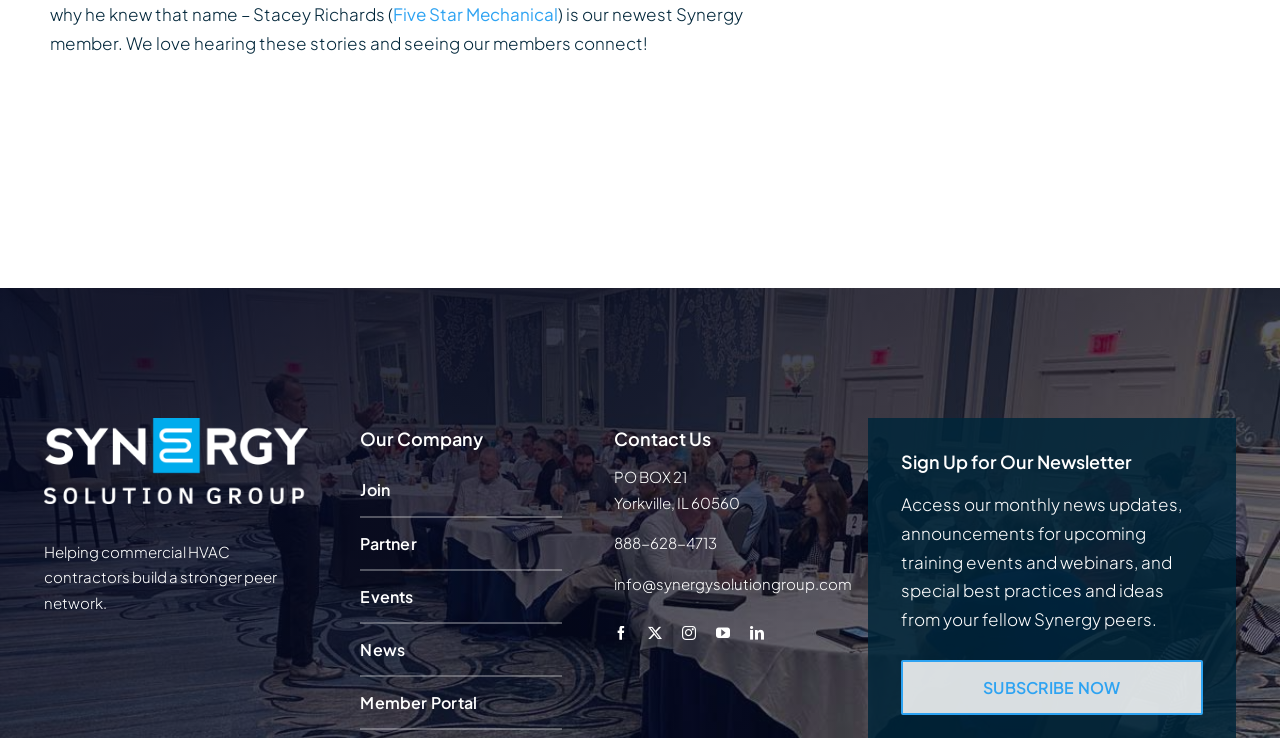Locate the UI element that matches the description Join in the webpage screenshot. Return the bounding box coordinates in the format (top-left x, top-left y, bottom-right x, bottom-right y), with values ranging from 0 to 1.

[0.281, 0.629, 0.439, 0.701]